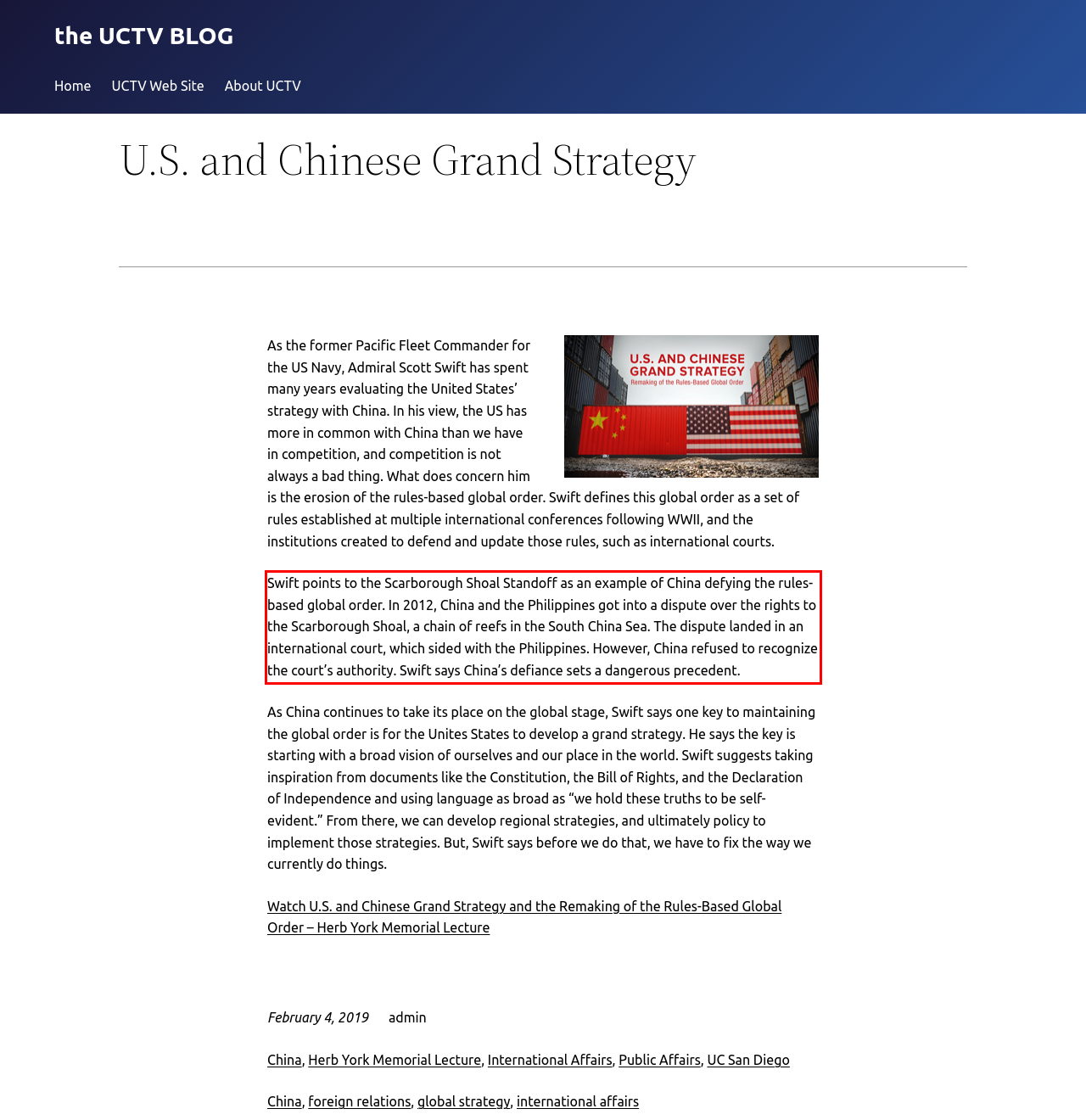Given a screenshot of a webpage containing a red bounding box, perform OCR on the text within this red bounding box and provide the text content.

Swift points to the Scarborough Shoal Standoff as an example of China defying the rules-based global order. In 2012, China and the Philippines got into a dispute over the rights to the Scarborough Shoal, a chain of reefs in the South China Sea. The dispute landed in an international court, which sided with the Philippines. However, China refused to recognize the court’s authority. Swift says China’s defiance sets a dangerous precedent.